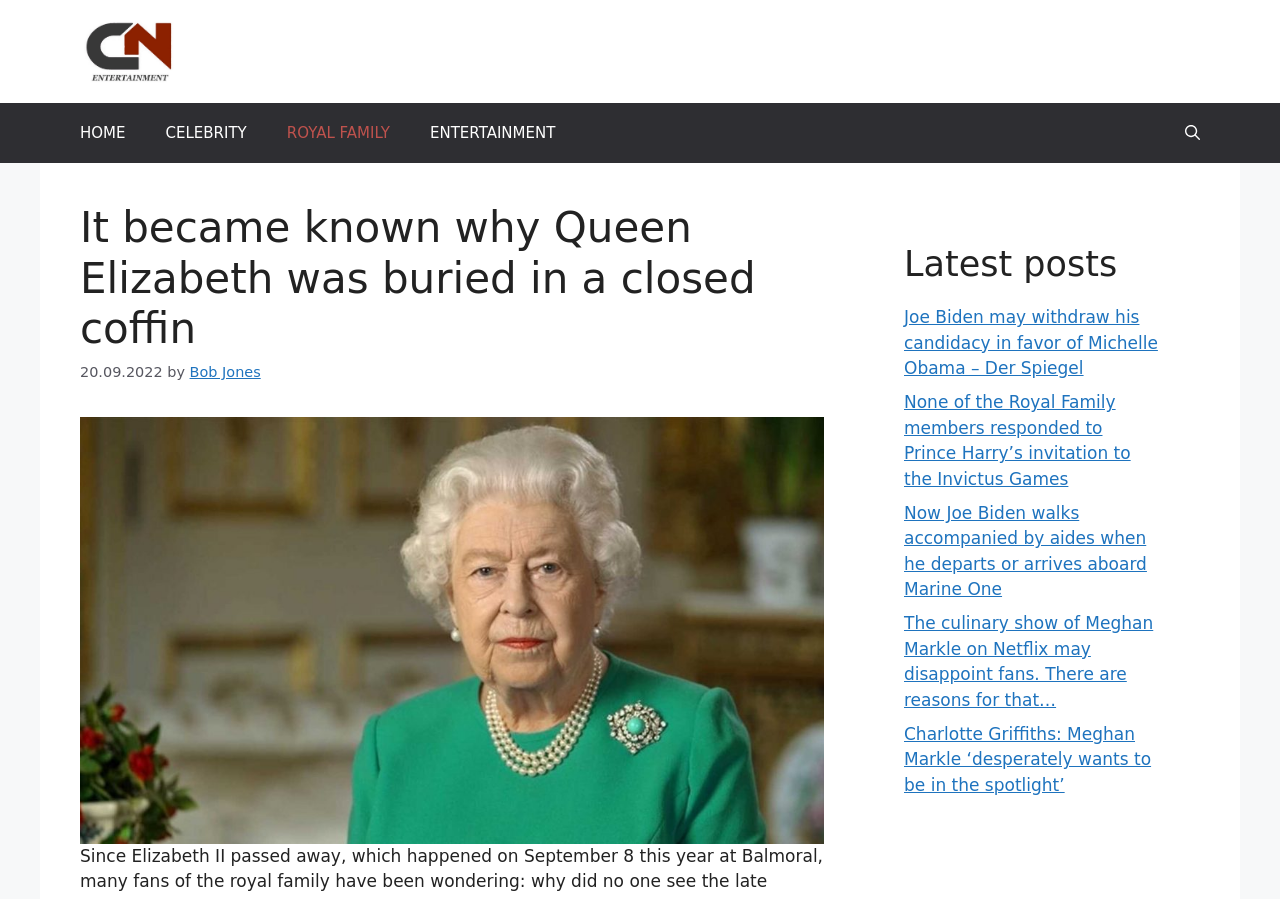What is the date of the article?
Please provide a single word or phrase as your answer based on the image.

20.09.2022